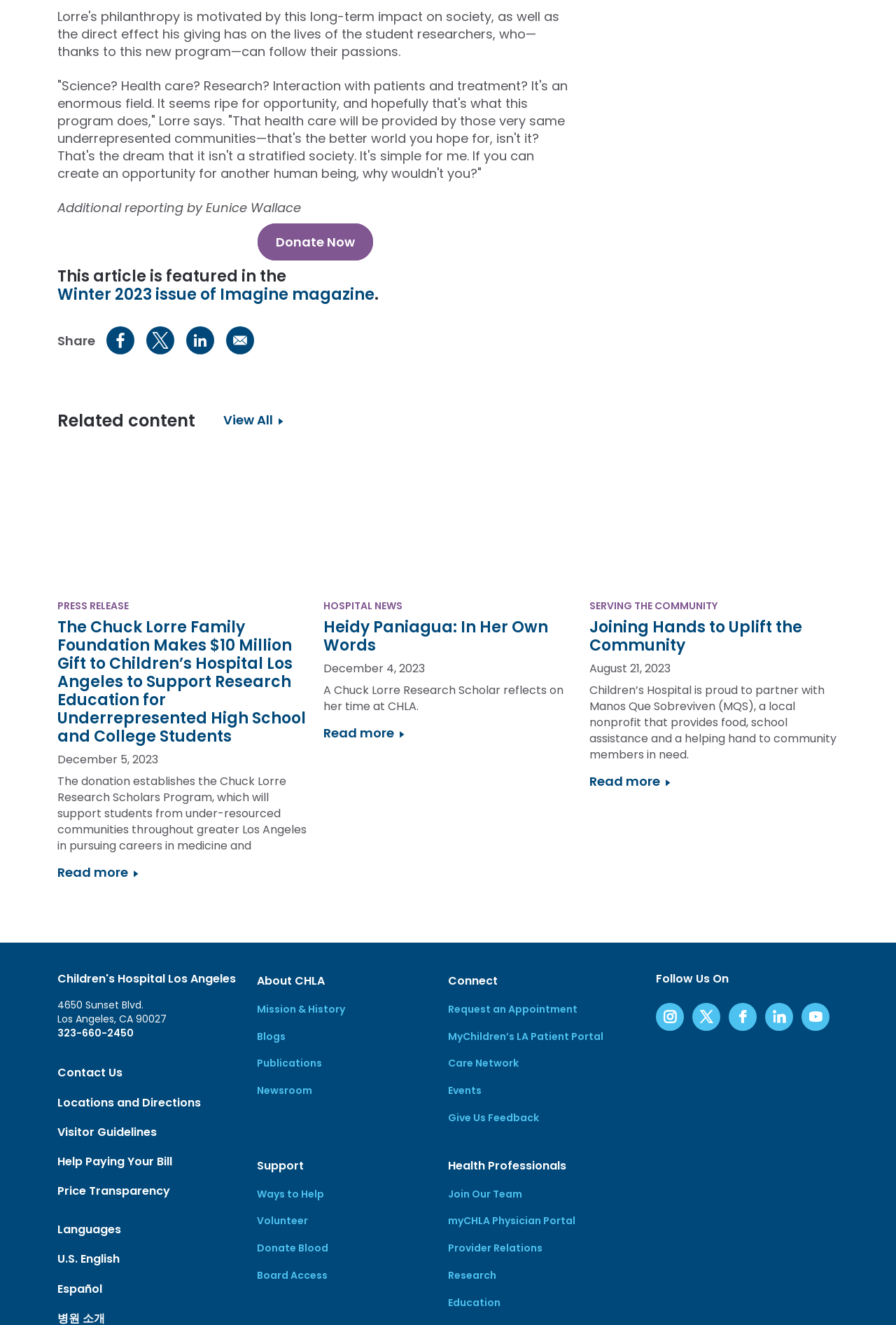How can I contact the hospital?
Could you answer the question in a detailed manner, providing as much information as possible?

I found the answer by looking at the navigation element with the text 'Contact' and its sub-elements, which provide the phone number and a link to the Contact Us page.